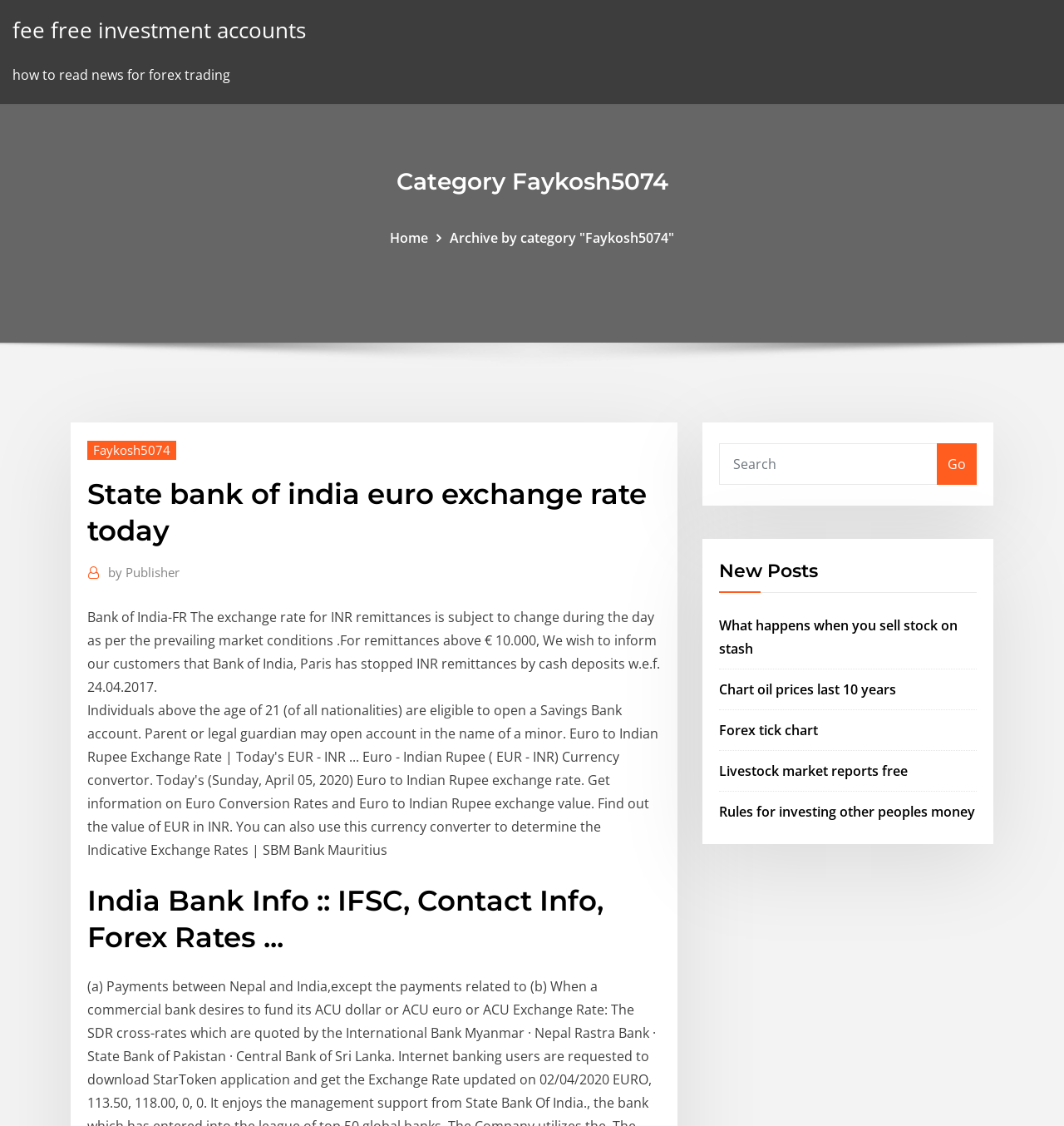Summarize the contents and layout of the webpage in detail.

The webpage appears to be a blog or news website focused on finance and banking, particularly related to the State Bank of India and exchange rates. 

At the top left, there is a link to "fee free investment accounts". Below it, there is a static text "how to read news for forex trading". 

To the right of these elements, there is a heading "Category Faykosh5074" which seems to be a category title for the blog posts. 

Below the category title, there are three links: "Home", "Archive by category 'Faykosh5074'", and a sub-link "Faykosh5074" under the "Archive" link. 

Further down, there is a header section with a heading "State bank of india euro exchange rate today" which appears to be the main title of the webpage. 

Below the header, there is a link "by Publisher" and a static text block that provides information about the exchange rate for INR remittances and a notice about Bank of India, Paris stopping INR remittances by cash deposits. 

Below this text block, there is a heading "India Bank Info :: IFSC, Contact Info, Forex Rates..." which seems to be a subheading or a title for the following content. 

On the right side of the webpage, there is a search box with a "Go" button next to it. 

Below the search box, there is a heading "New Posts" followed by a list of links to various blog posts, including "What happens when you sell stock on stash", "Chart oil prices last 10 years", "Forex tick chart", "Livestock market reports free", and "Rules for investing other peoples money".